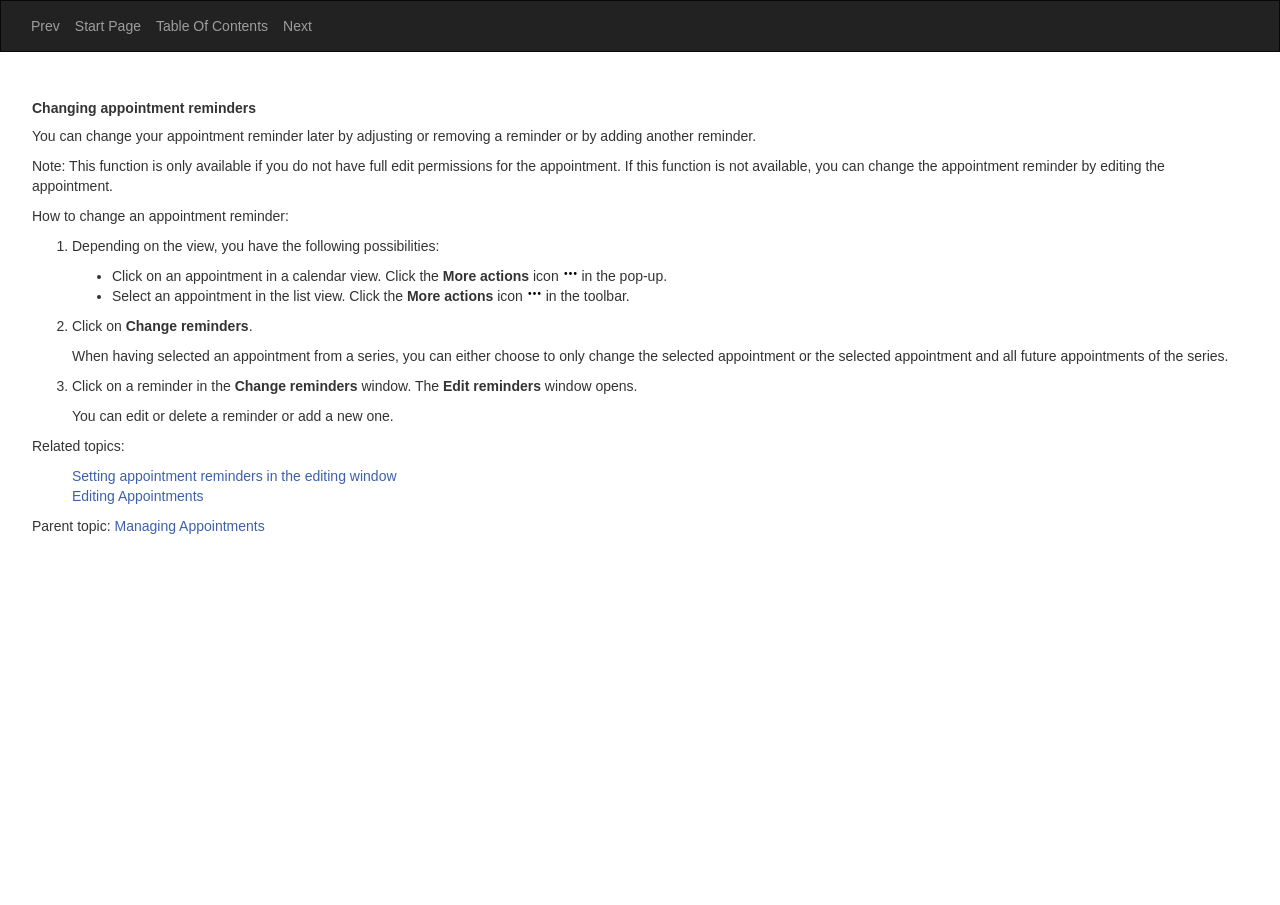Return the bounding box coordinates of the UI element that corresponds to this description: "Managing Appointments". The coordinates must be given as four float numbers in the range of 0 and 1, [left, top, right, bottom].

[0.089, 0.572, 0.207, 0.59]